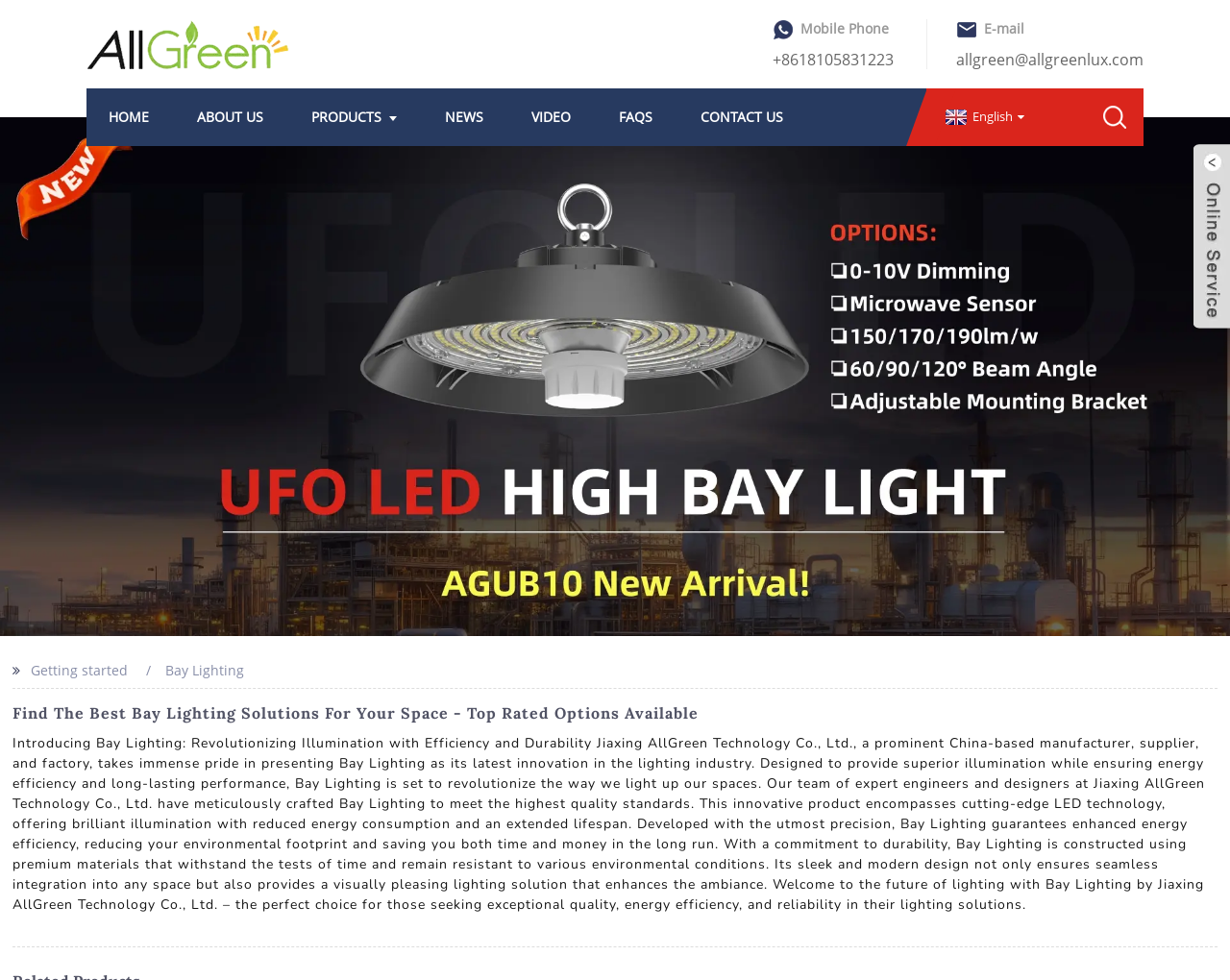Provide a single word or phrase to answer the given question: 
What is the contact information provided on the webpage?

Mobile phone number and email